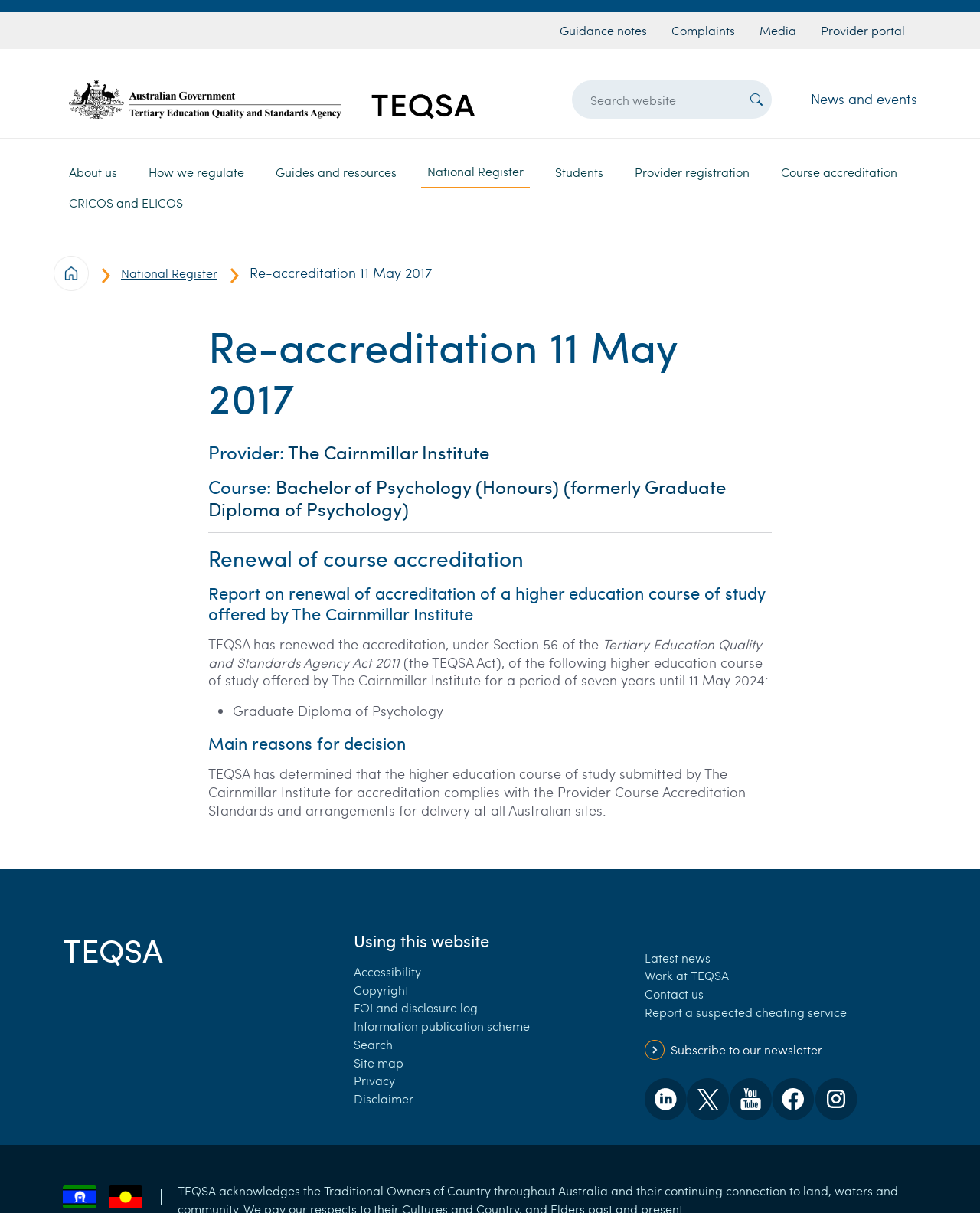Highlight the bounding box coordinates of the region I should click on to meet the following instruction: "Read about Re-accreditation 11 May 2017".

[0.251, 0.217, 0.441, 0.232]